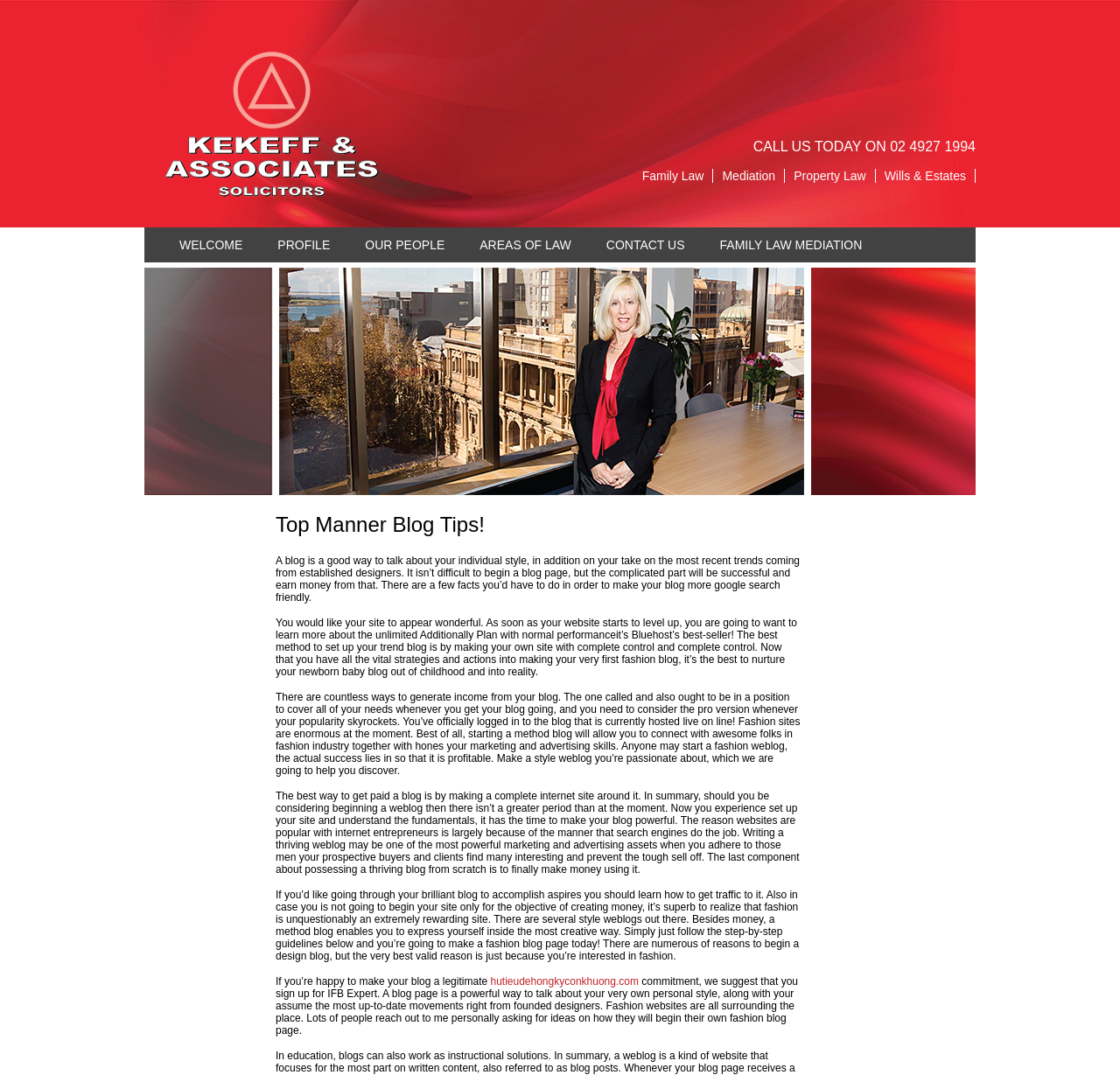Pinpoint the bounding box coordinates of the area that must be clicked to complete this instruction: "Explore the 'AREAS OF LAW' section".

[0.413, 0.212, 0.526, 0.244]